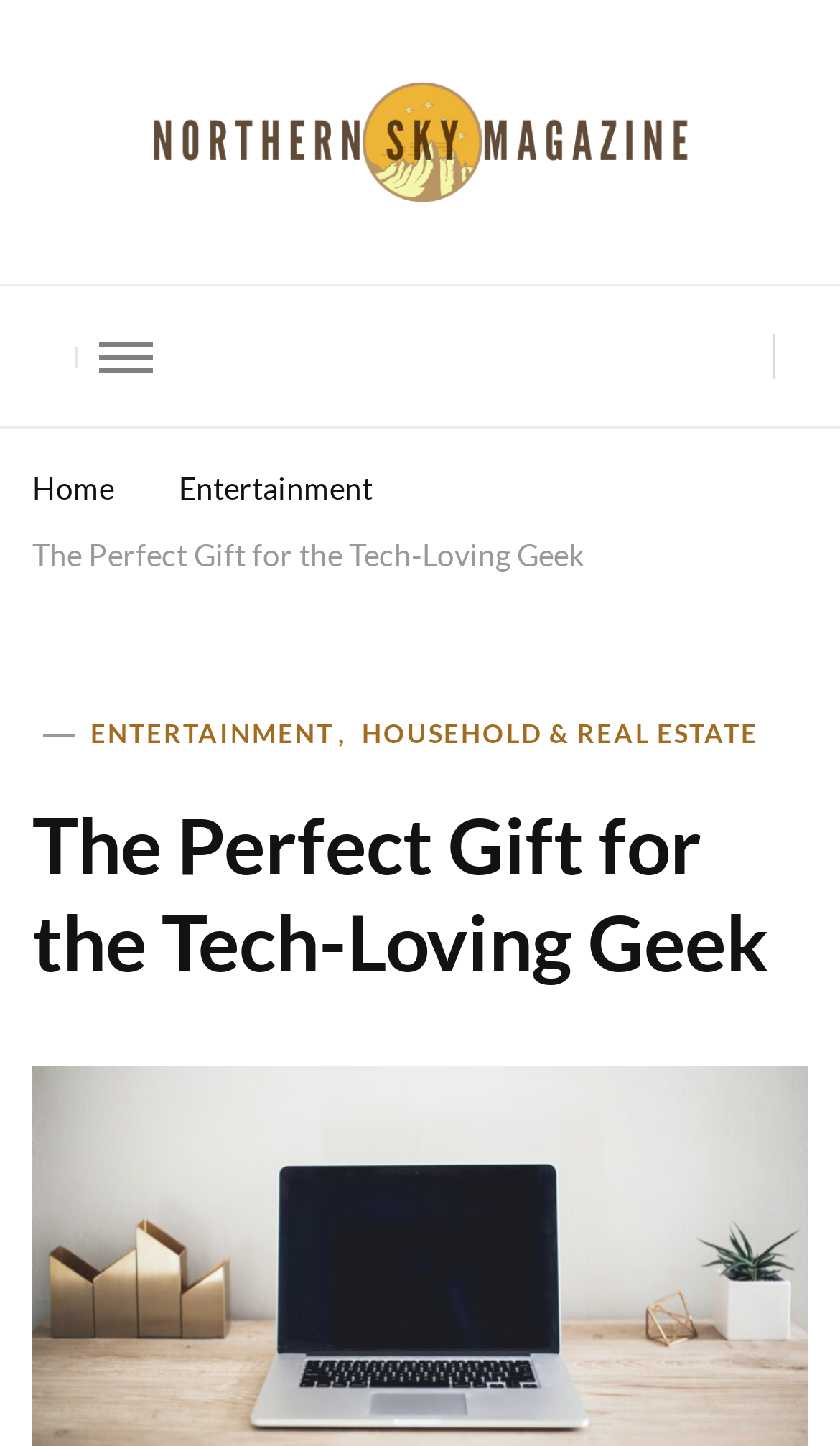What is the name of the magazine?
Please provide a single word or phrase in response based on the screenshot.

Northern Sky Magazine